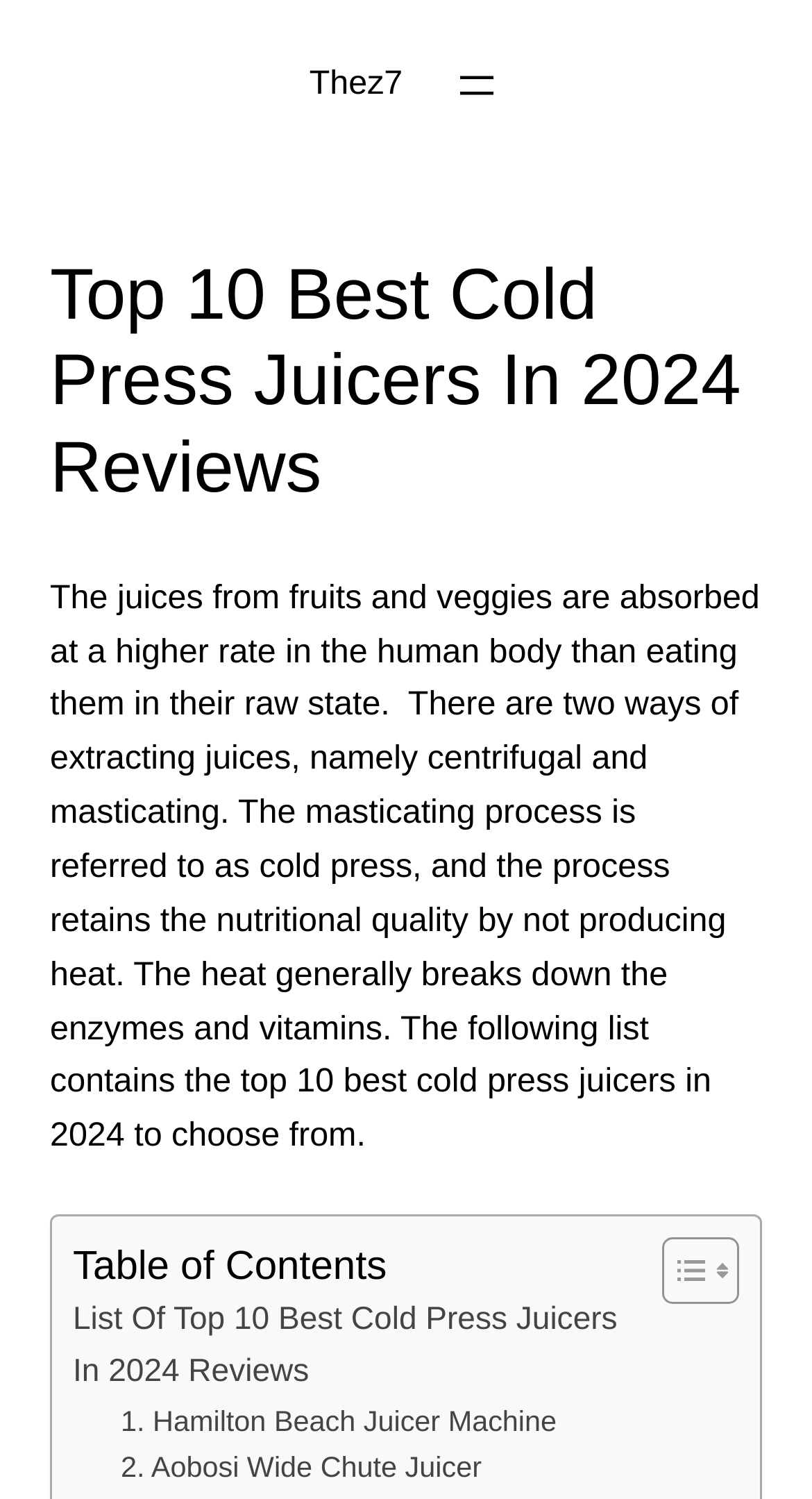Find the bounding box coordinates for the UI element whose description is: "1. Hamilton Beach Juicer Machine". The coordinates should be four float numbers between 0 and 1, in the format [left, top, right, bottom].

[0.149, 0.933, 0.686, 0.963]